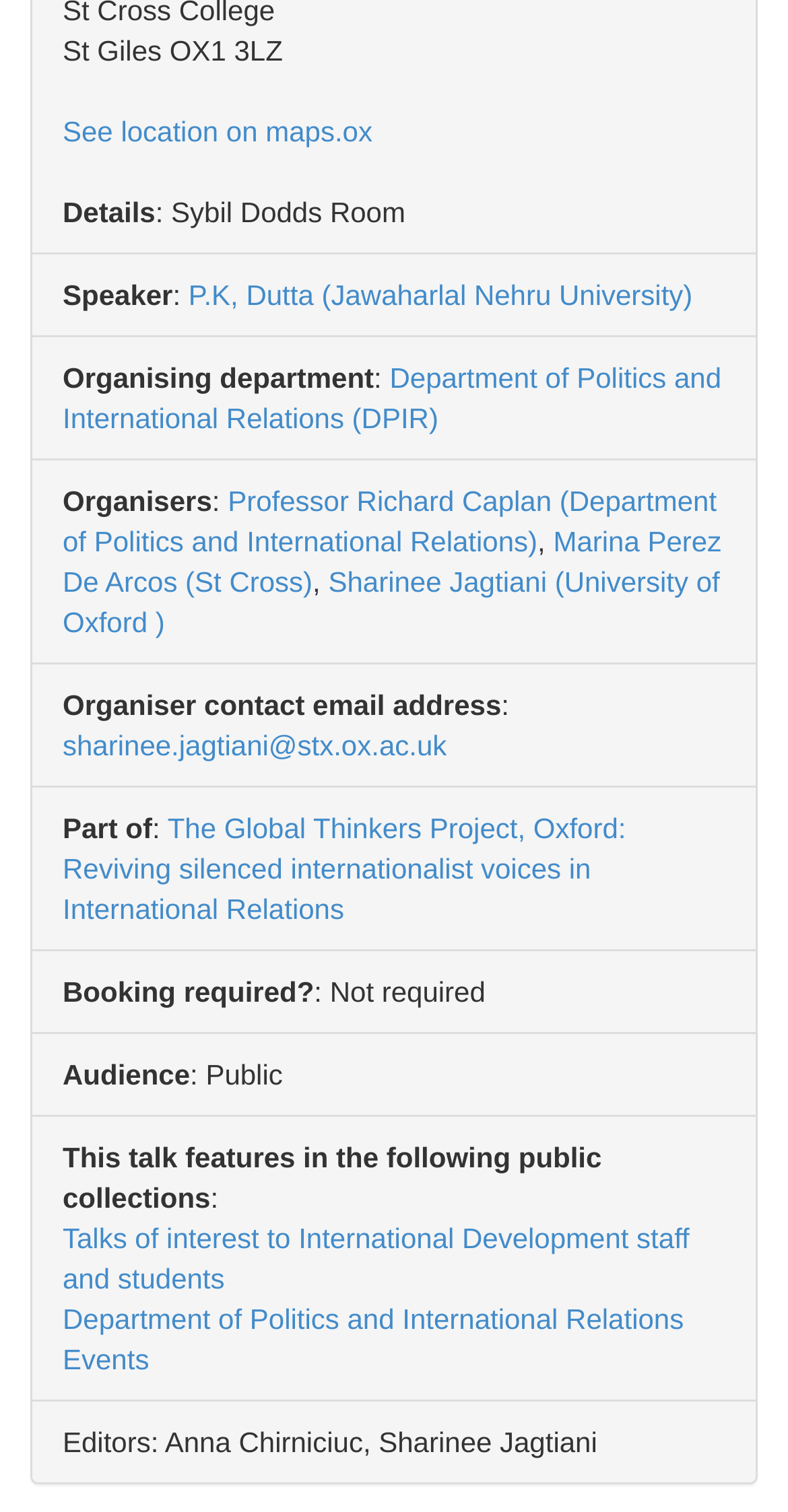Identify the bounding box coordinates of the element to click to follow this instruction: 'View location on maps'. Ensure the coordinates are four float values between 0 and 1, provided as [left, top, right, bottom].

[0.079, 0.076, 0.473, 0.098]